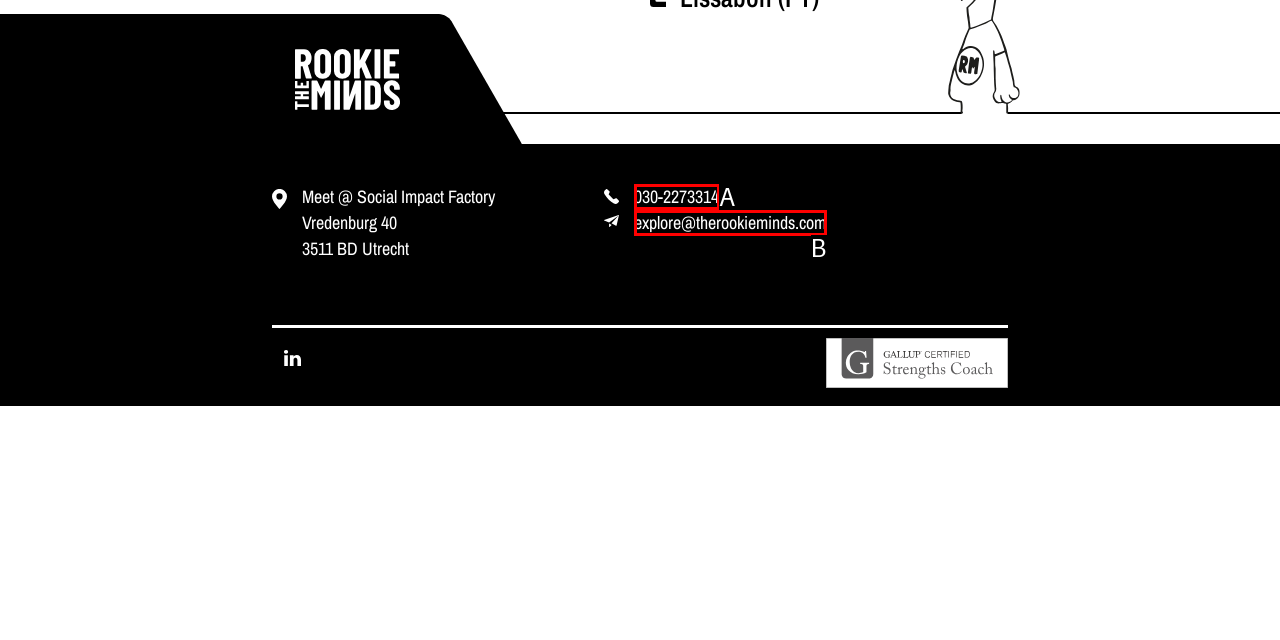Based on the description: explore@therookieminds.com, select the HTML element that fits best. Provide the letter of the matching option.

B